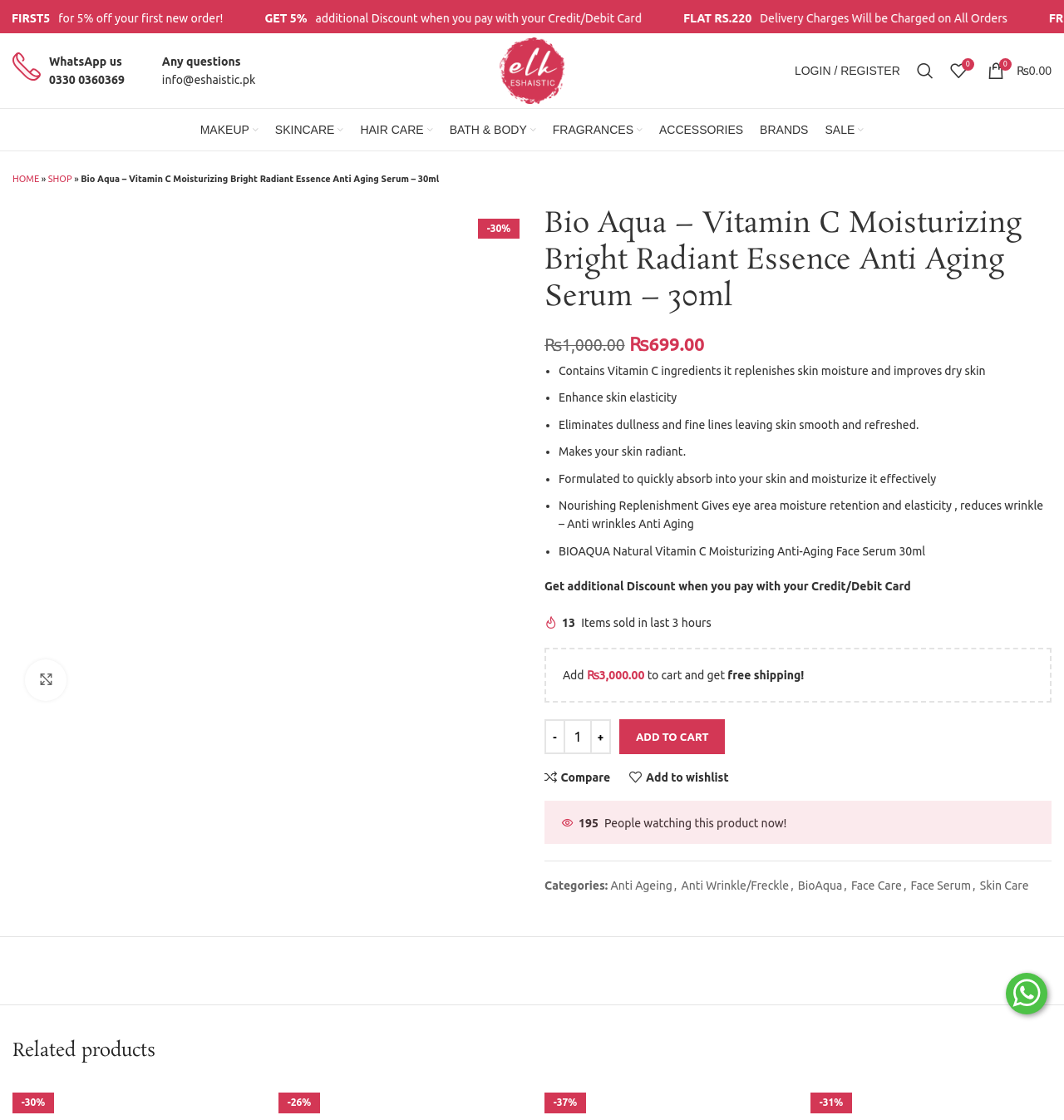Please respond to the question using a single word or phrase:
What is the benefit of using a credit/debit card for payment?

Additional 5% discount